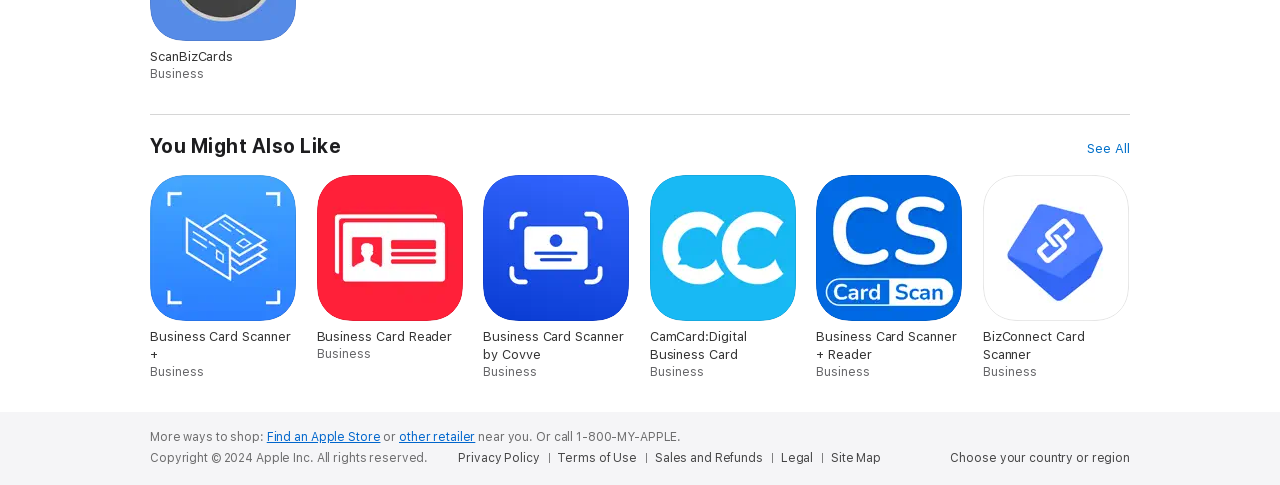Identify the bounding box coordinates of the section to be clicked to complete the task described by the following instruction: "View privacy policy". The coordinates should be four float numbers between 0 and 1, formatted as [left, top, right, bottom].

[0.358, 0.928, 0.429, 0.961]